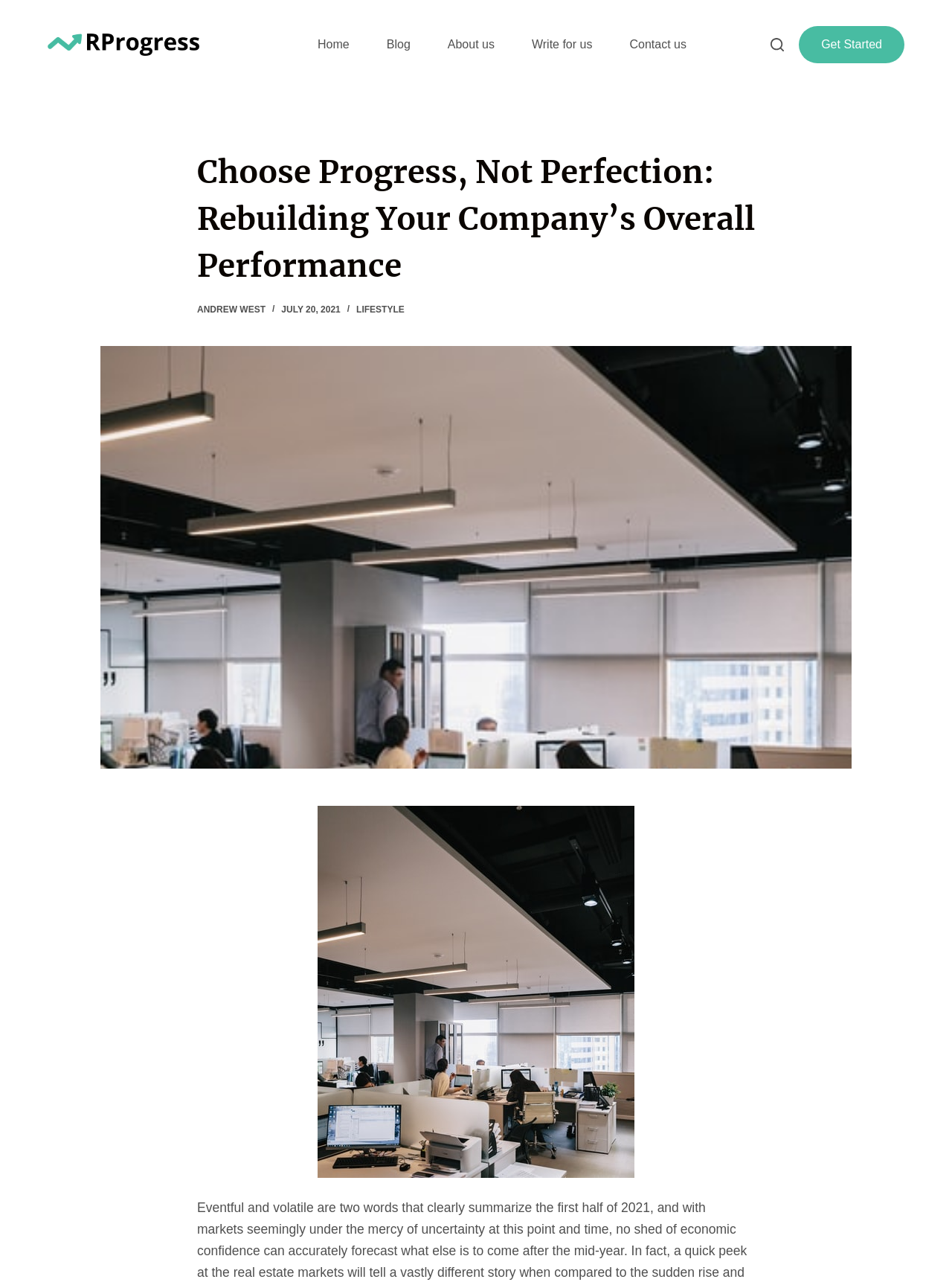What is the date of the article?
Based on the image, answer the question with a single word or brief phrase.

JULY 20, 2021